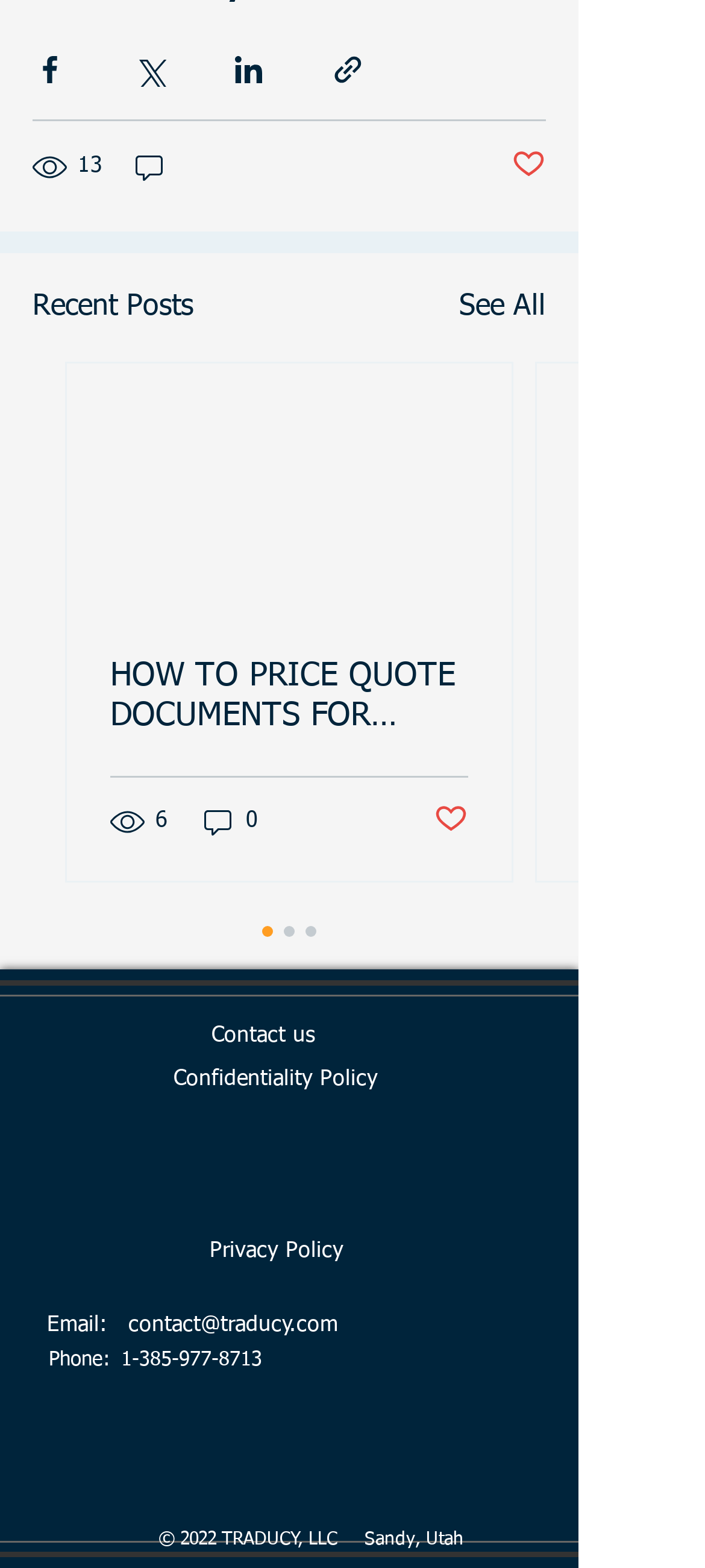Can you determine the bounding box coordinates of the area that needs to be clicked to fulfill the following instruction: "Click the 'Photonics21' link"?

None